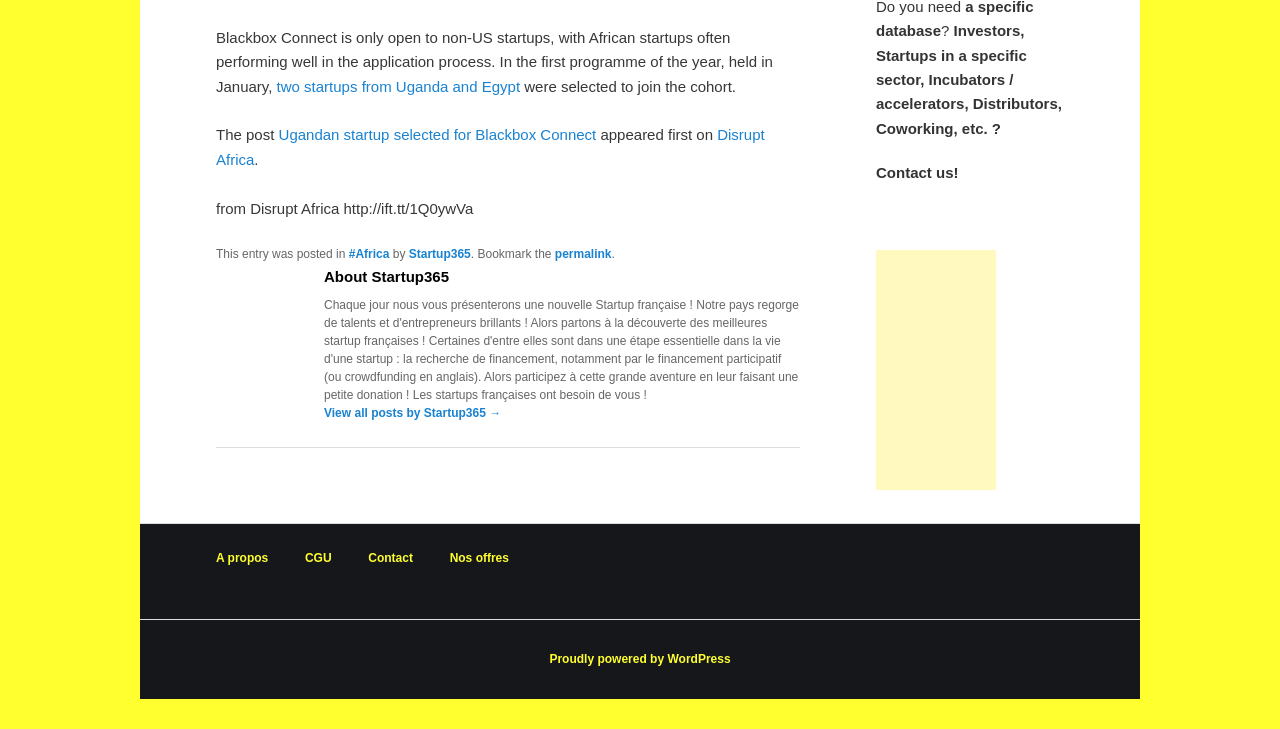What is the purpose of the 'Contact us!' link?
Can you provide an in-depth and detailed response to the question?

The webpage has a section that asks questions like 'Investors, Startups in a specific sector, Incubators / accelerators, Distributors, Coworking, etc.?' and provides a 'Contact us!' link, which suggests that the purpose of the link is to contact the website for related inquiries.